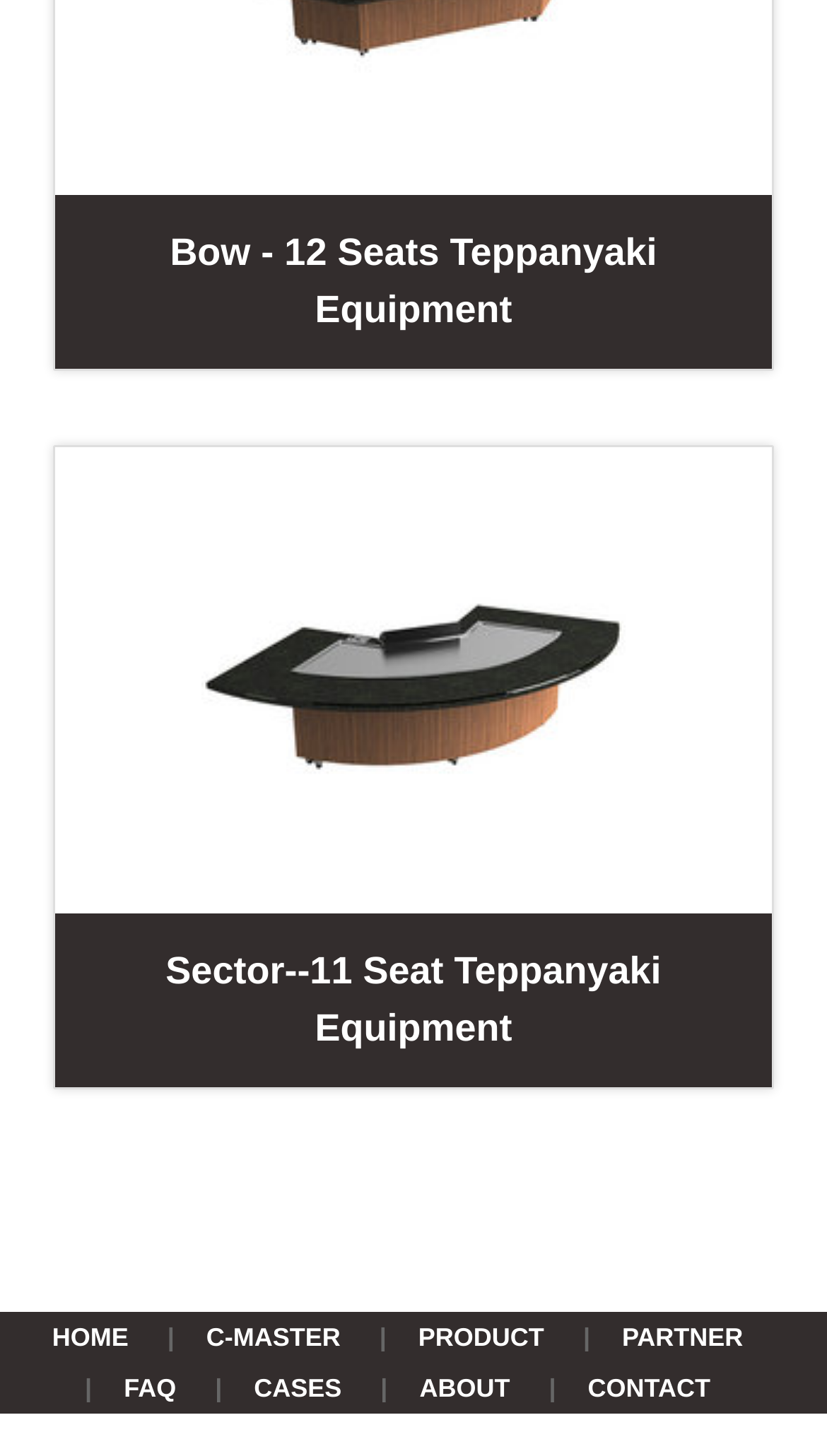Determine the bounding box coordinates for the region that must be clicked to execute the following instruction: "Get a free gift with a $200 purchase".

None